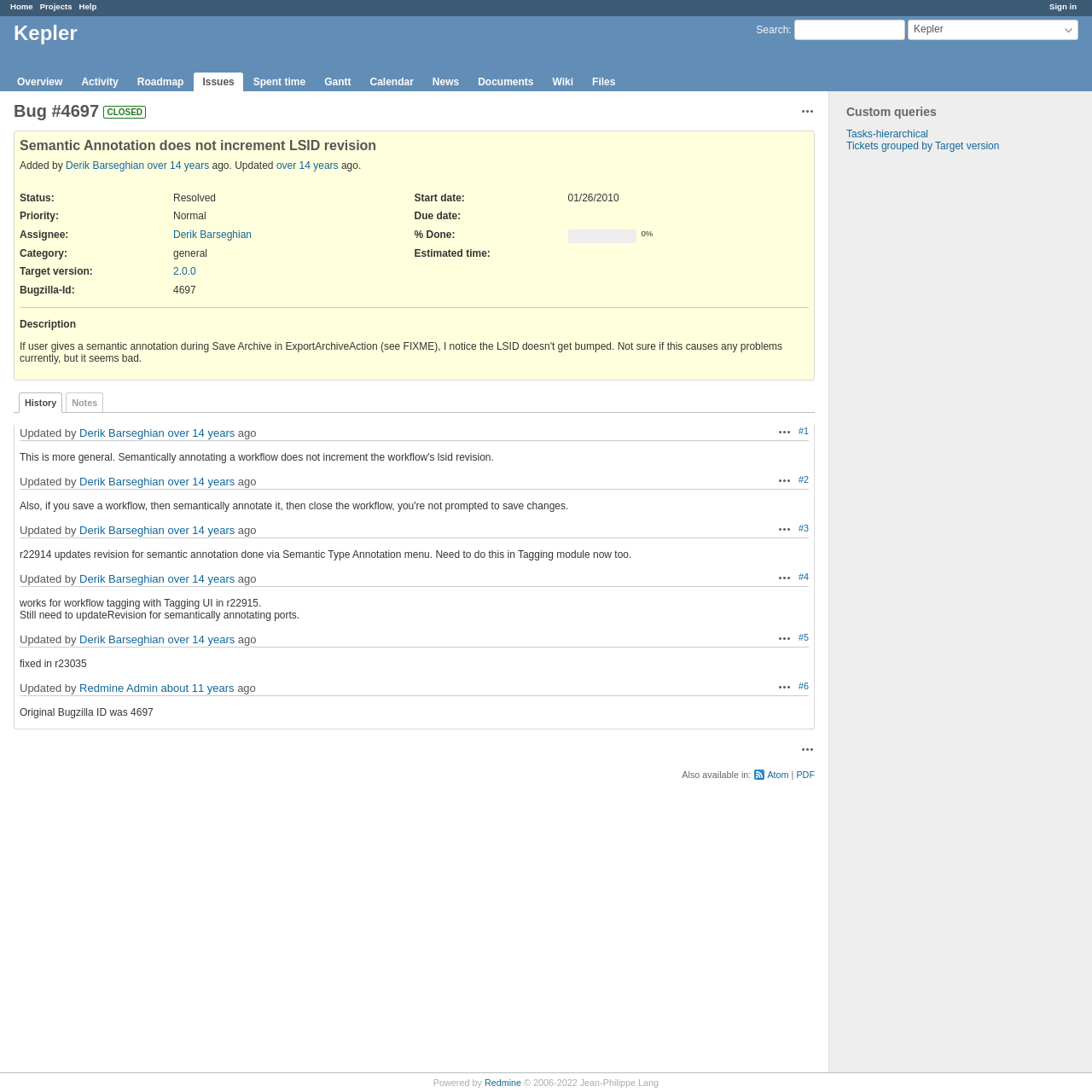Carefully examine the image and provide an in-depth answer to the question: What is the target version of Bug #4697?

The target version of Bug #4697 can be found in the section 'Bug #4697' where it is stated as 'Target version: 2.0.0'.